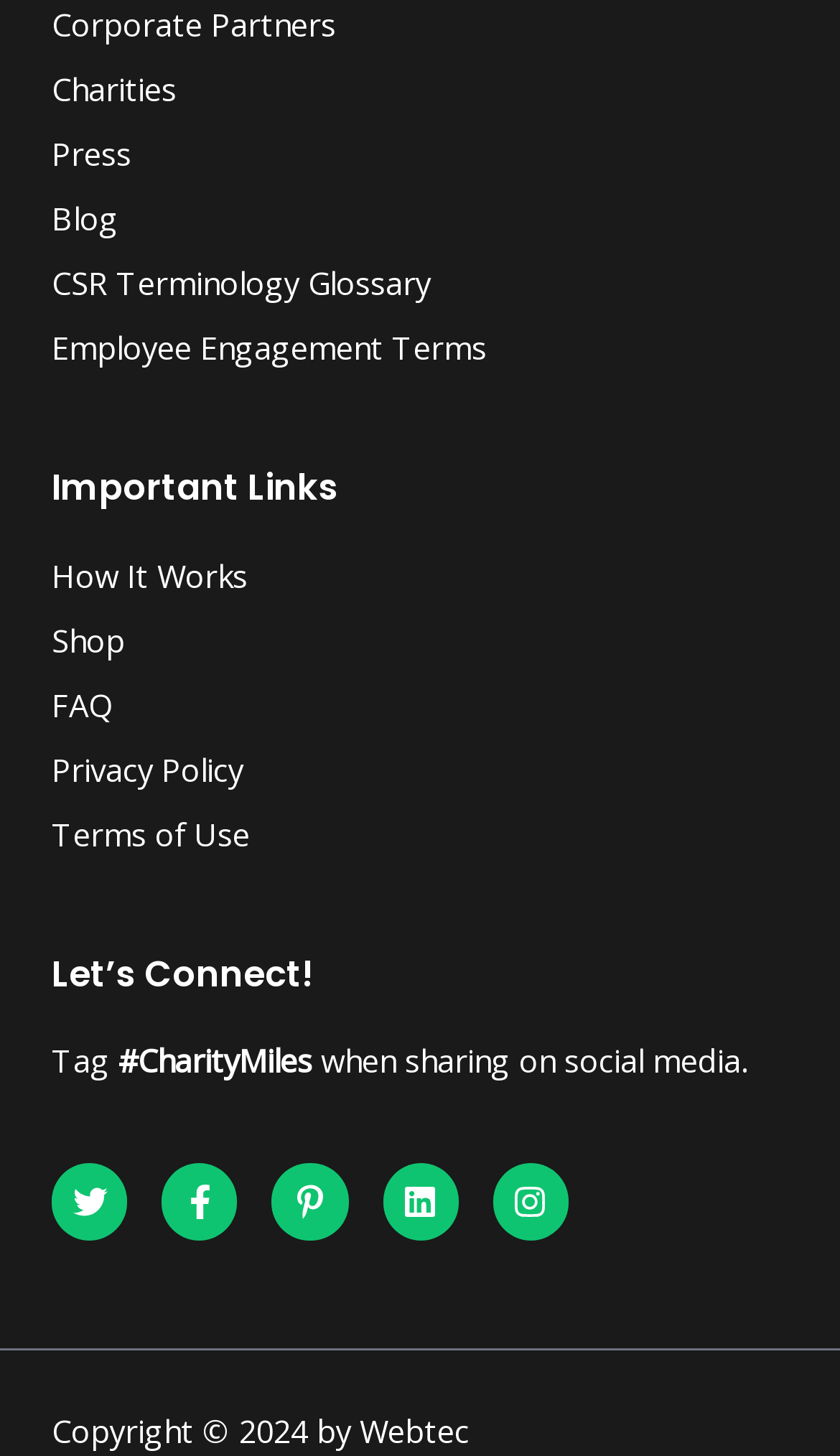Identify the bounding box coordinates of the region that needs to be clicked to carry out this instruction: "Visit the Blog". Provide these coordinates as four float numbers ranging from 0 to 1, i.e., [left, top, right, bottom].

[0.062, 0.135, 0.938, 0.165]